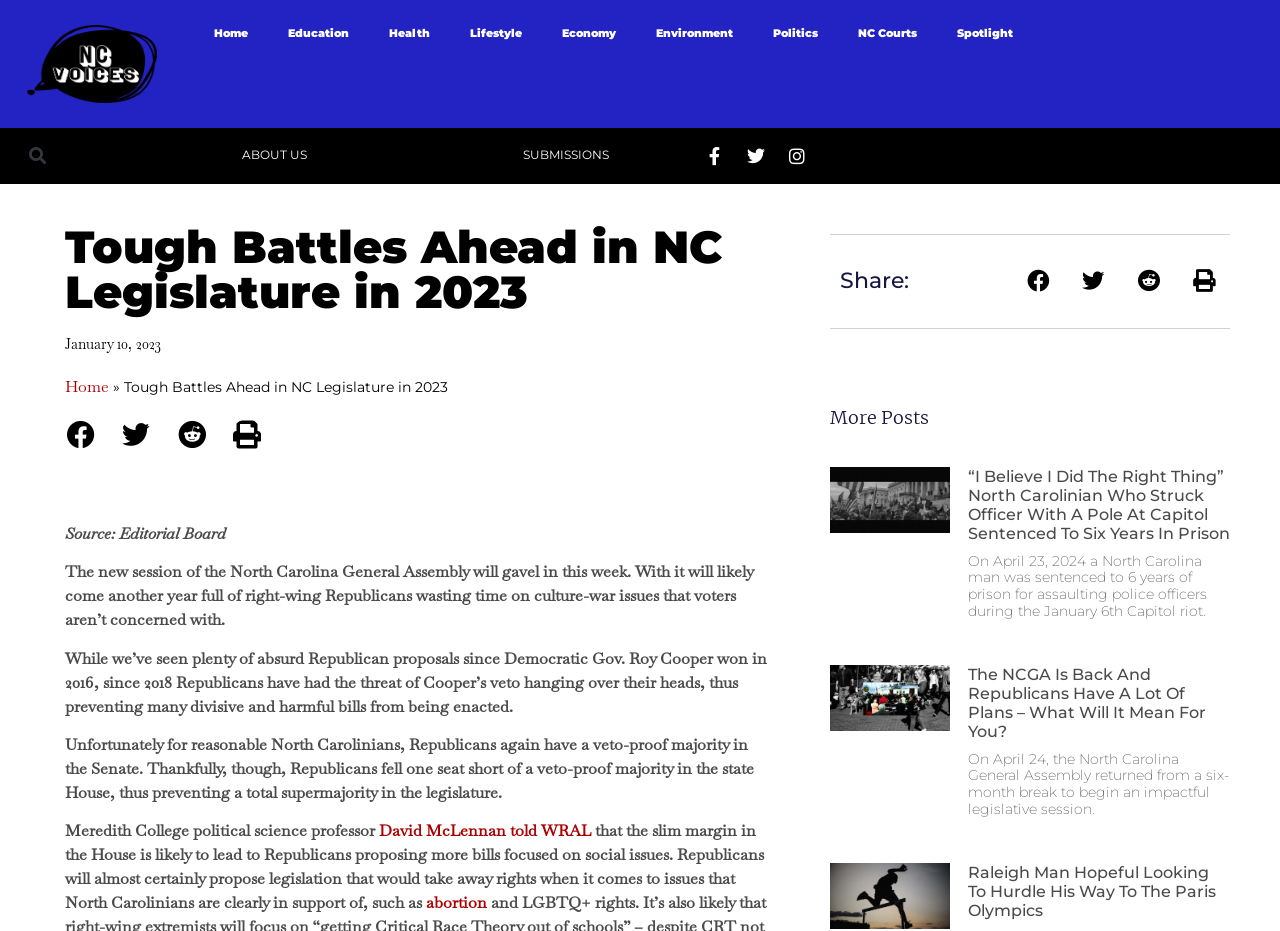Respond to the following question using a concise word or phrase: 
How many 'Share' buttons are there?

8